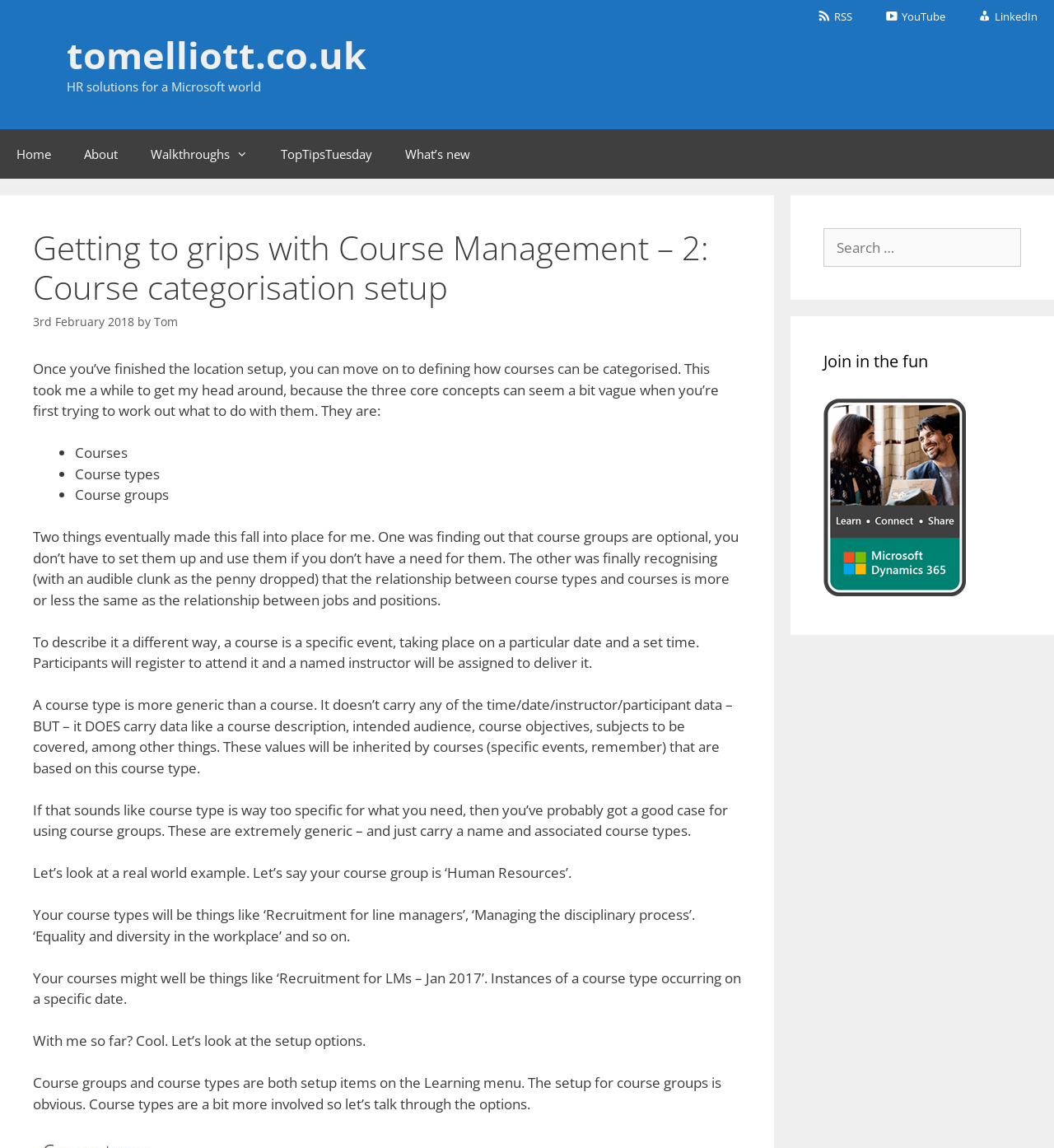Please identify the bounding box coordinates of the clickable element to fulfill the following instruction: "Check the 'What’s new' section". The coordinates should be four float numbers between 0 and 1, i.e., [left, top, right, bottom].

[0.369, 0.112, 0.462, 0.155]